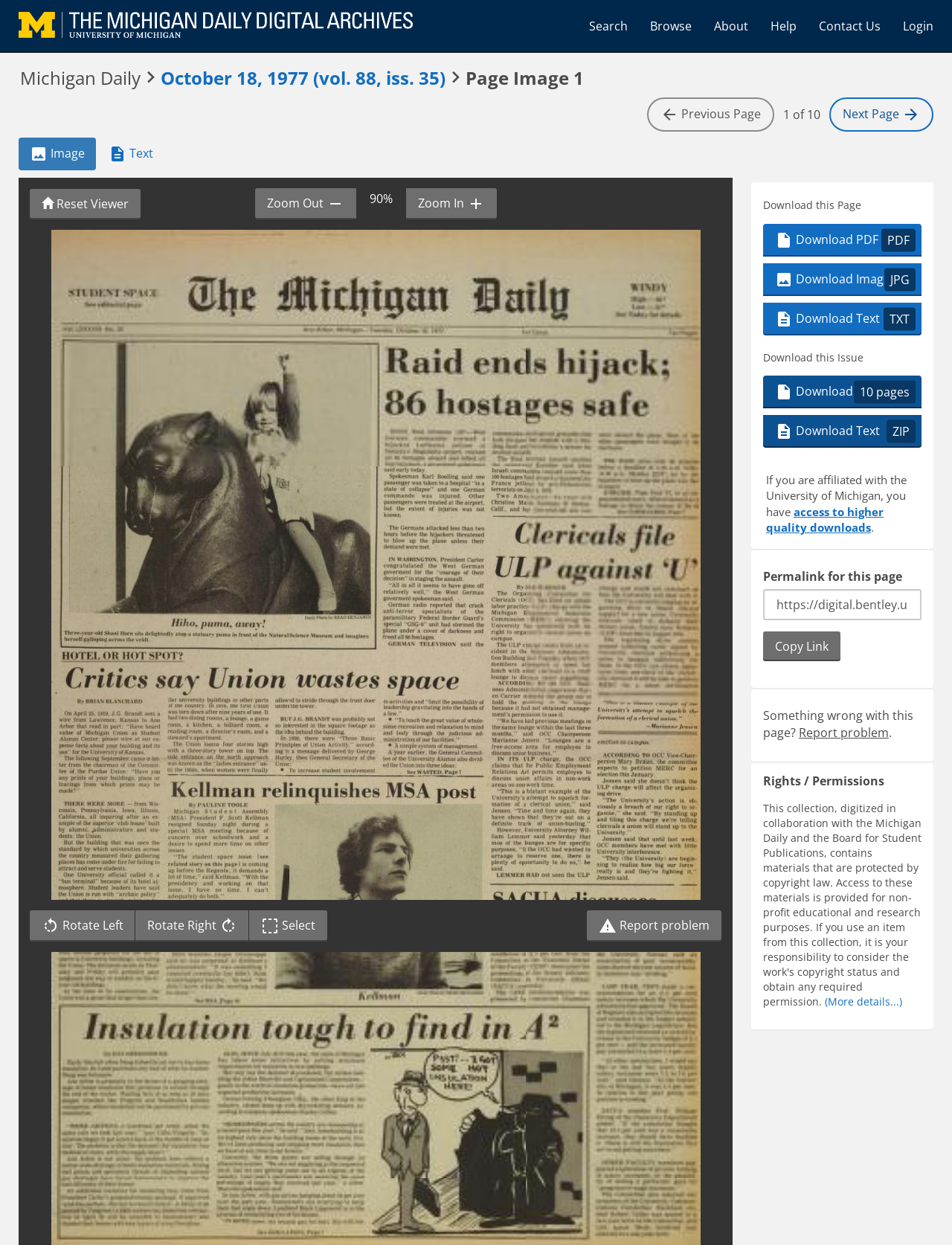Locate the bounding box coordinates of the clickable area to execute the instruction: "Search the archives". Provide the coordinates as four float numbers between 0 and 1, represented as [left, top, right, bottom].

[0.607, 0.006, 0.671, 0.036]